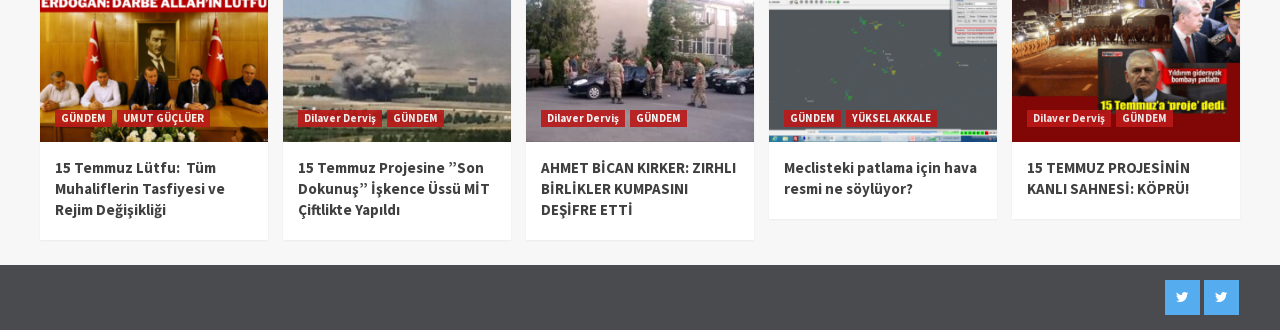Provide the bounding box coordinates for the UI element that is described as: "Dilaver Derviş".

[0.802, 0.333, 0.868, 0.385]